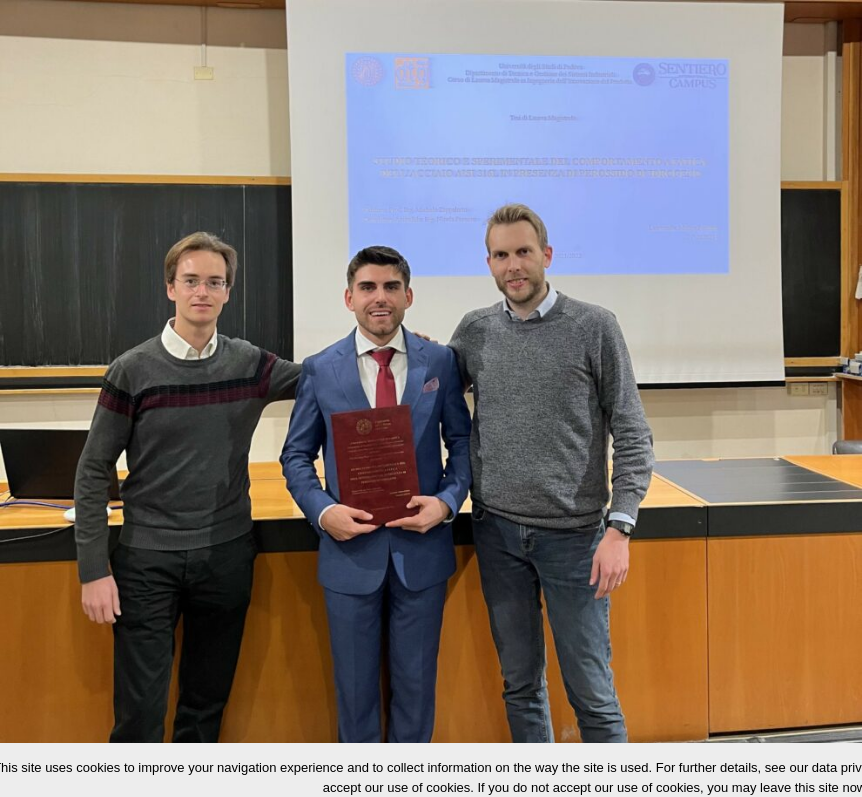Respond with a single word or phrase:
What is displayed on the presentation screen?

title of a thesis or dissertation